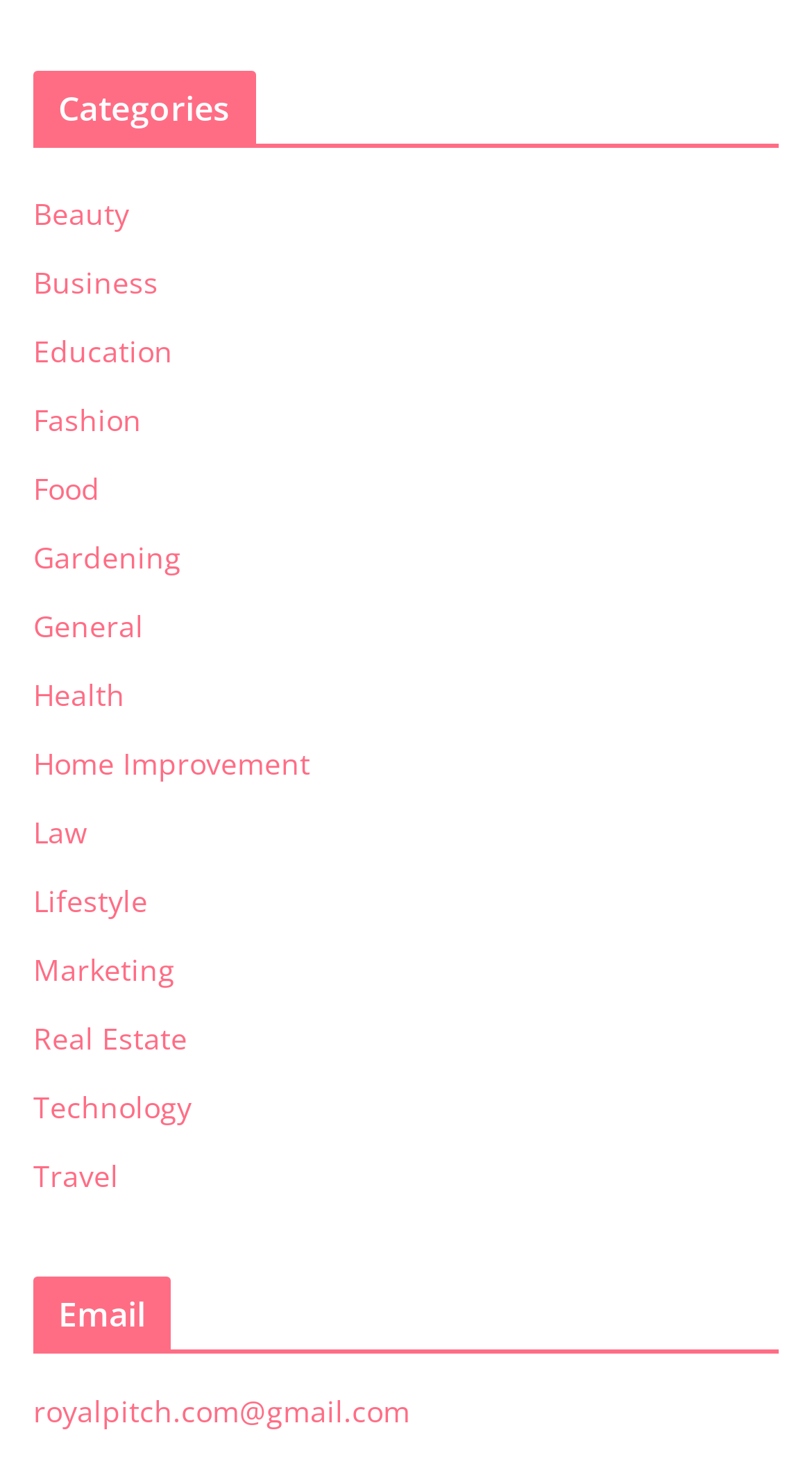What is the last category listed?
Deliver a detailed and extensive answer to the question.

I looked at the list of categories and found that the last one is 'Travel', which is a link at the bottom of the list.